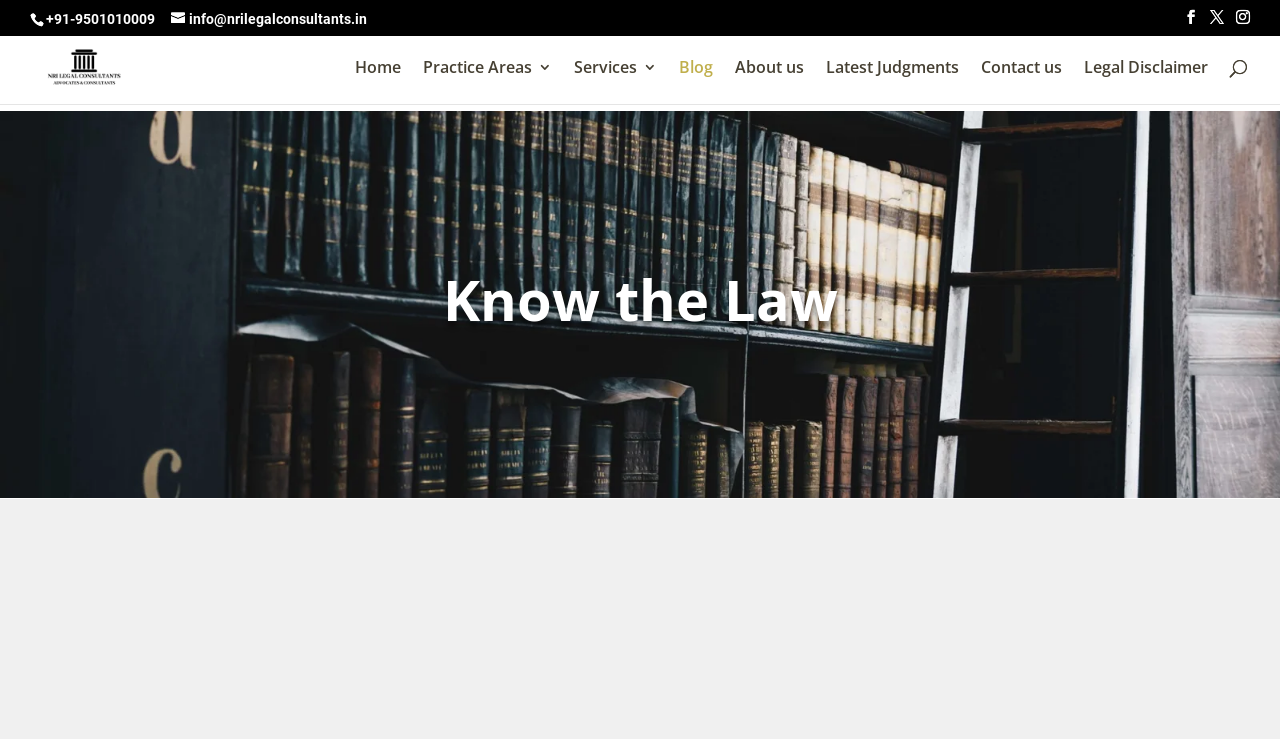Provide a brief response to the question below using one word or phrase:
What is the second menu item?

Services 3